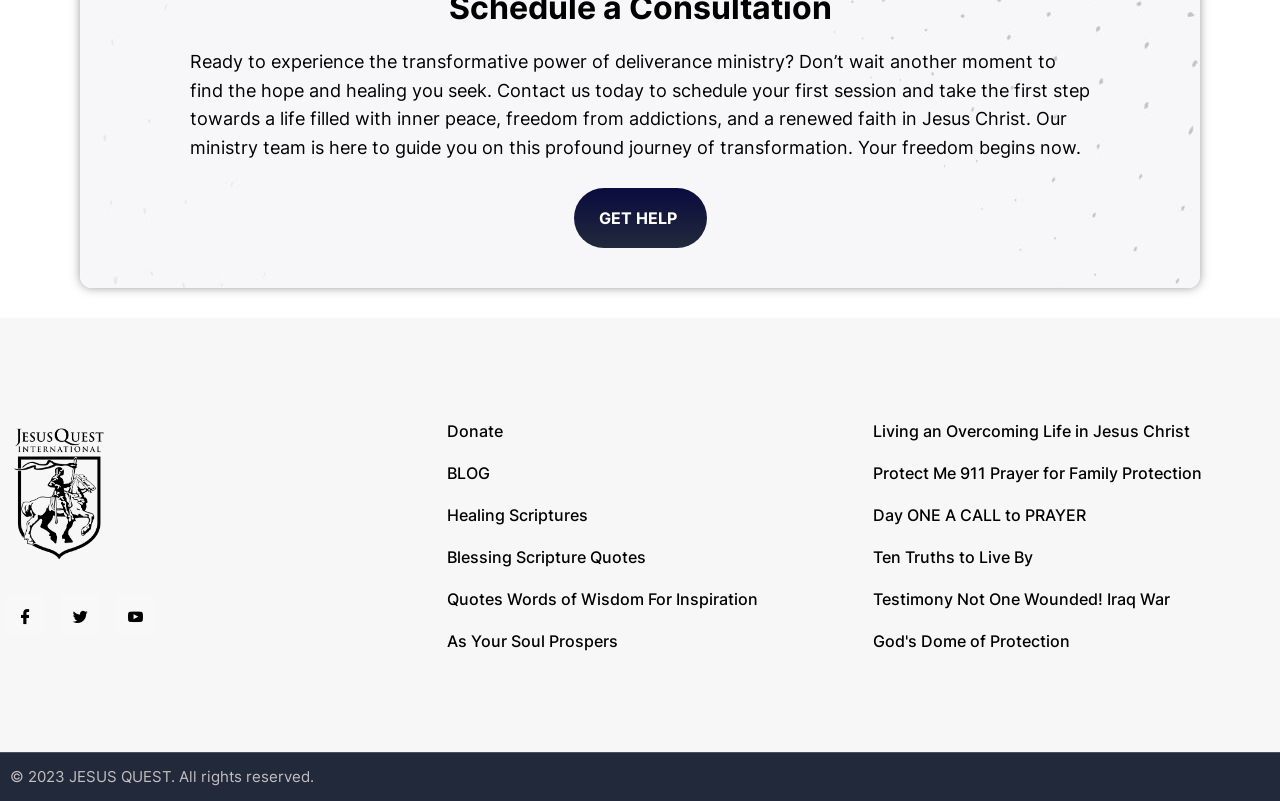Predict the bounding box coordinates of the area that should be clicked to accomplish the following instruction: "Make a donation". The bounding box coordinates should consist of four float numbers between 0 and 1, i.e., [left, top, right, bottom].

[0.349, 0.522, 0.667, 0.554]